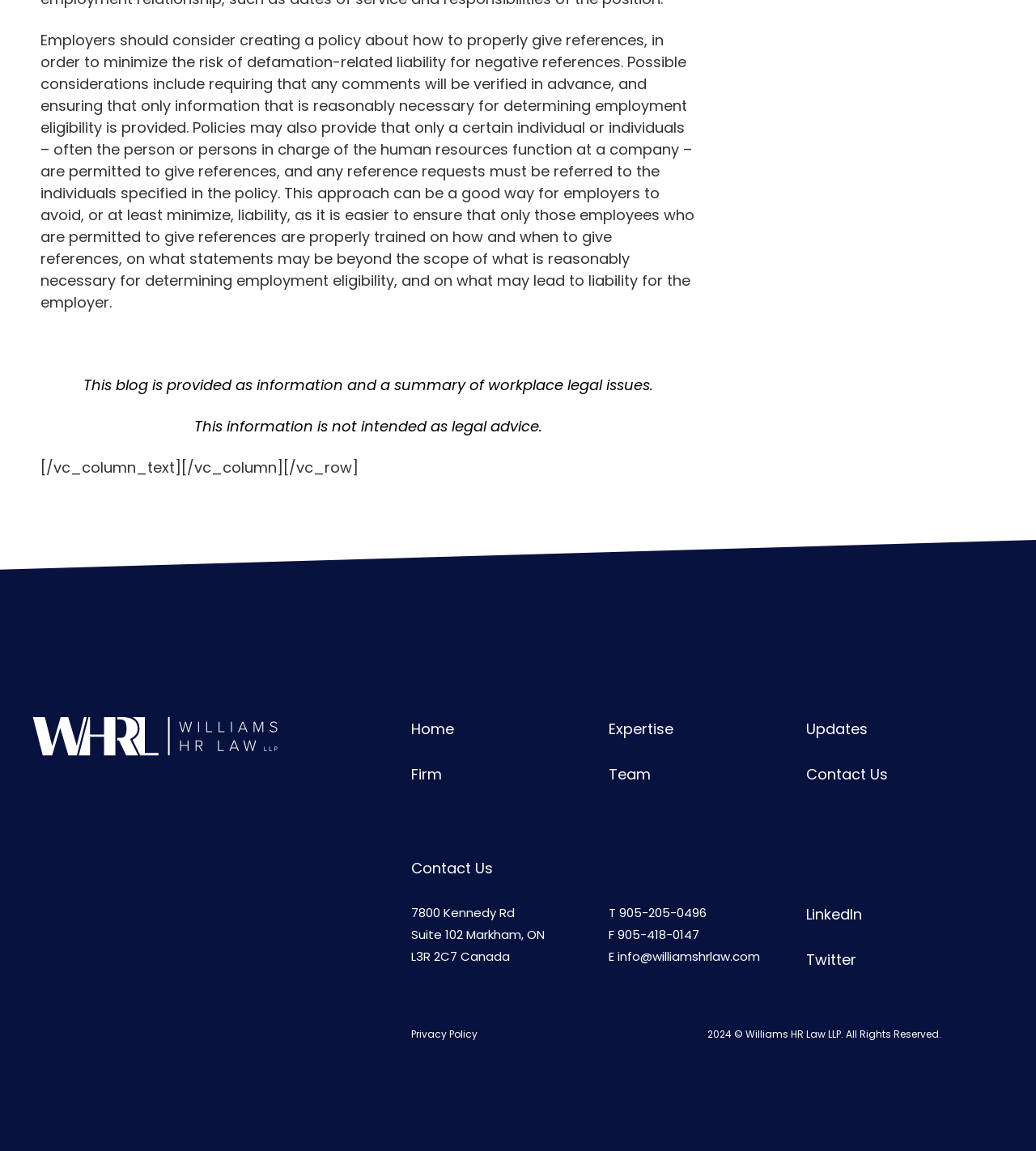Determine the bounding box coordinates for the clickable element required to fulfill the instruction: "Click the '← older' link". Provide the coordinates as four float numbers between 0 and 1, i.e., [left, top, right, bottom].

None